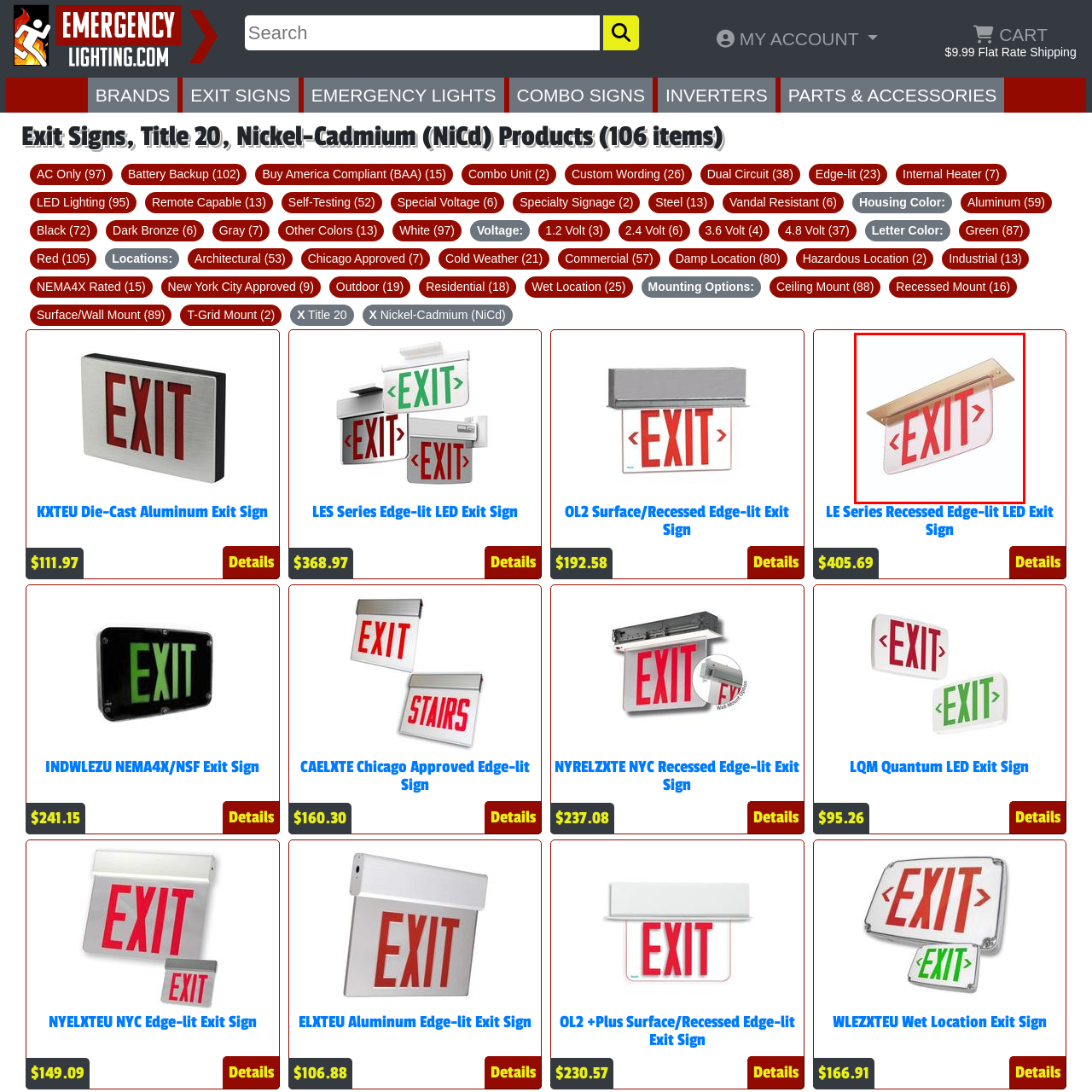Focus on the image within the purple boundary, How much does the specific exit sign cost? 
Answer briefly using one word or phrase.

$405.69